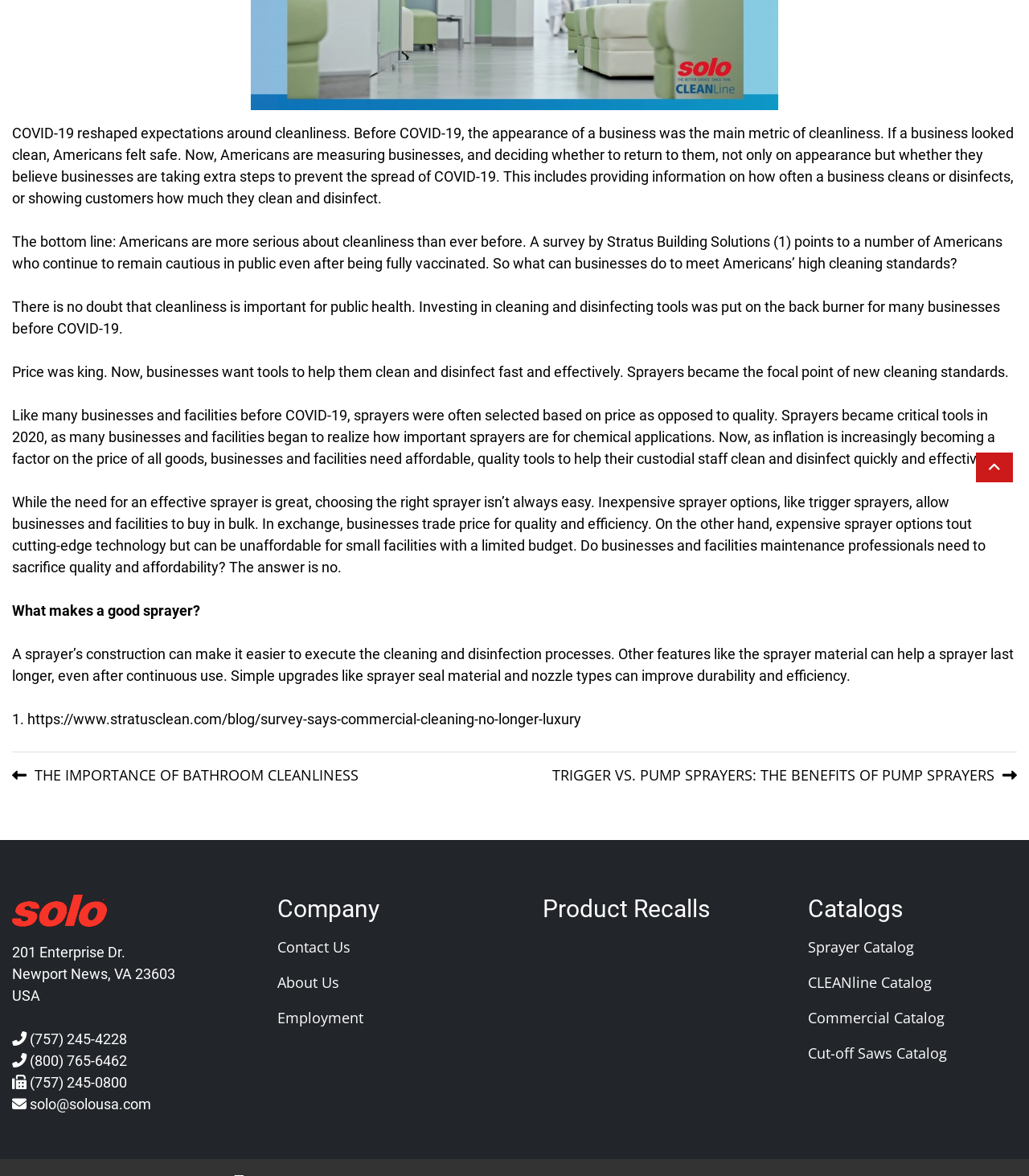Using the provided element description: "right sprayer", identify the bounding box coordinates. The coordinates should be four floats between 0 and 1 in the order [left, top, right, bottom].

[0.389, 0.419, 0.467, 0.434]